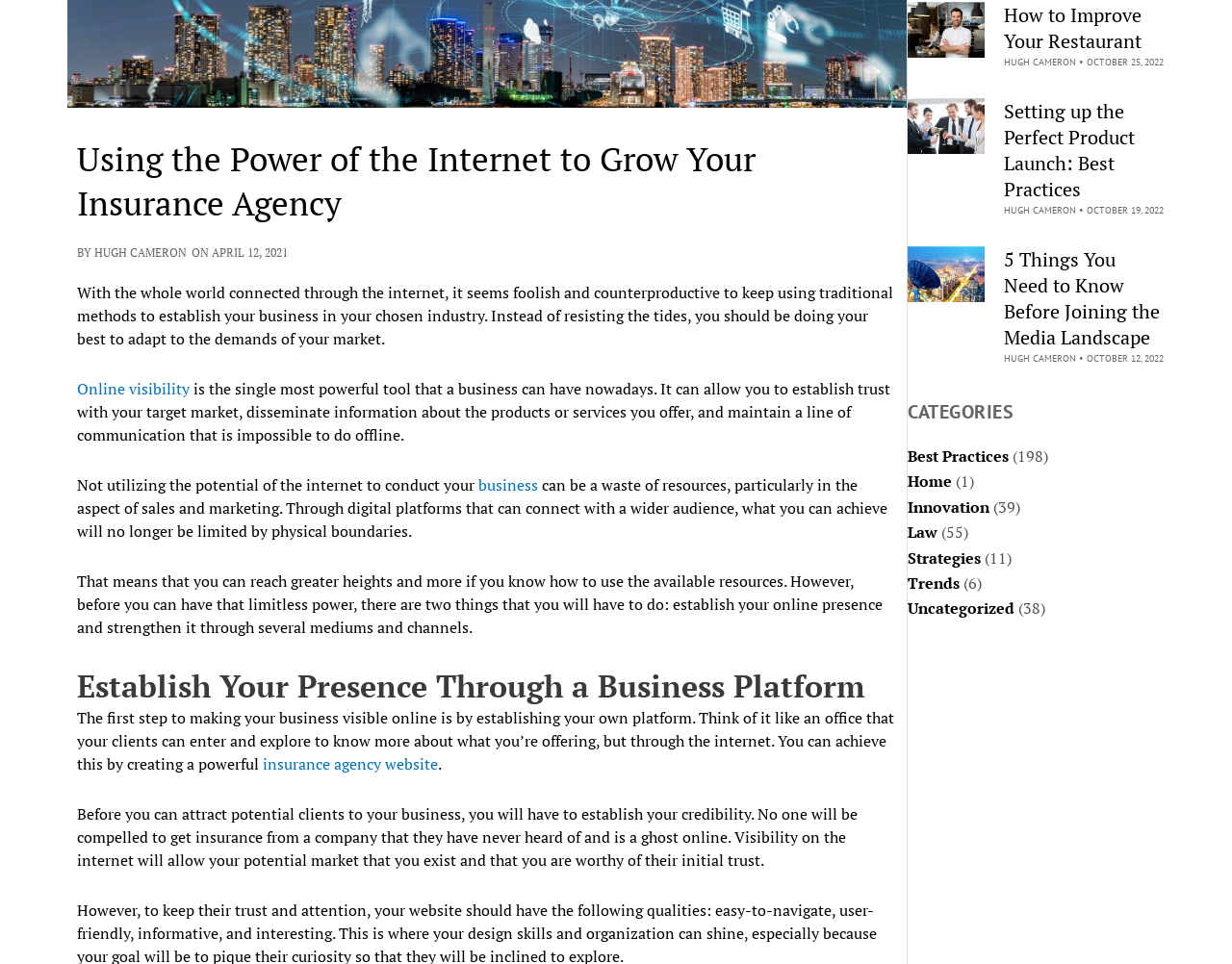Please find the bounding box for the UI component described as follows: "Twitter".

None